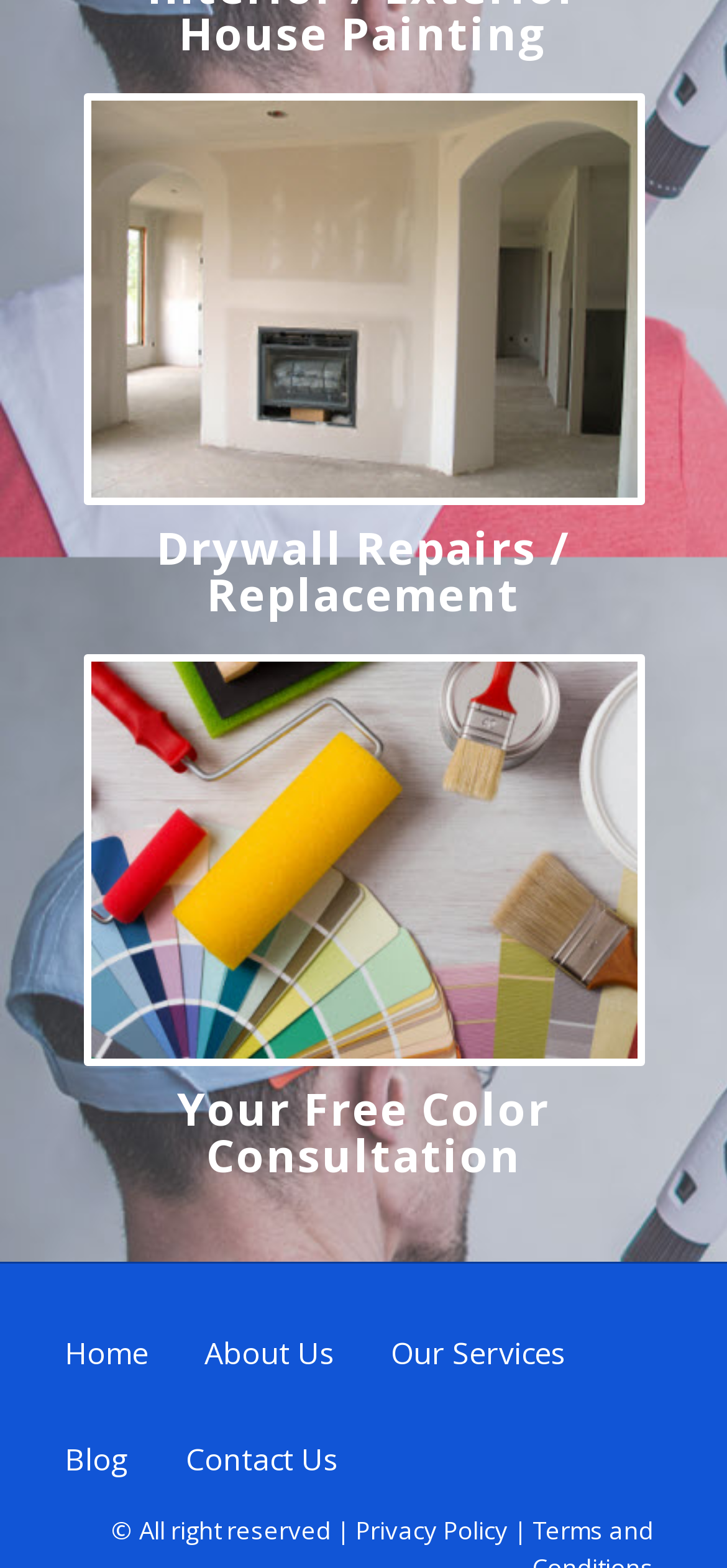Can you show the bounding box coordinates of the region to click on to complete the task described in the instruction: "Click on the Drywall Repairs / Replacement link"?

[0.215, 0.329, 0.785, 0.398]